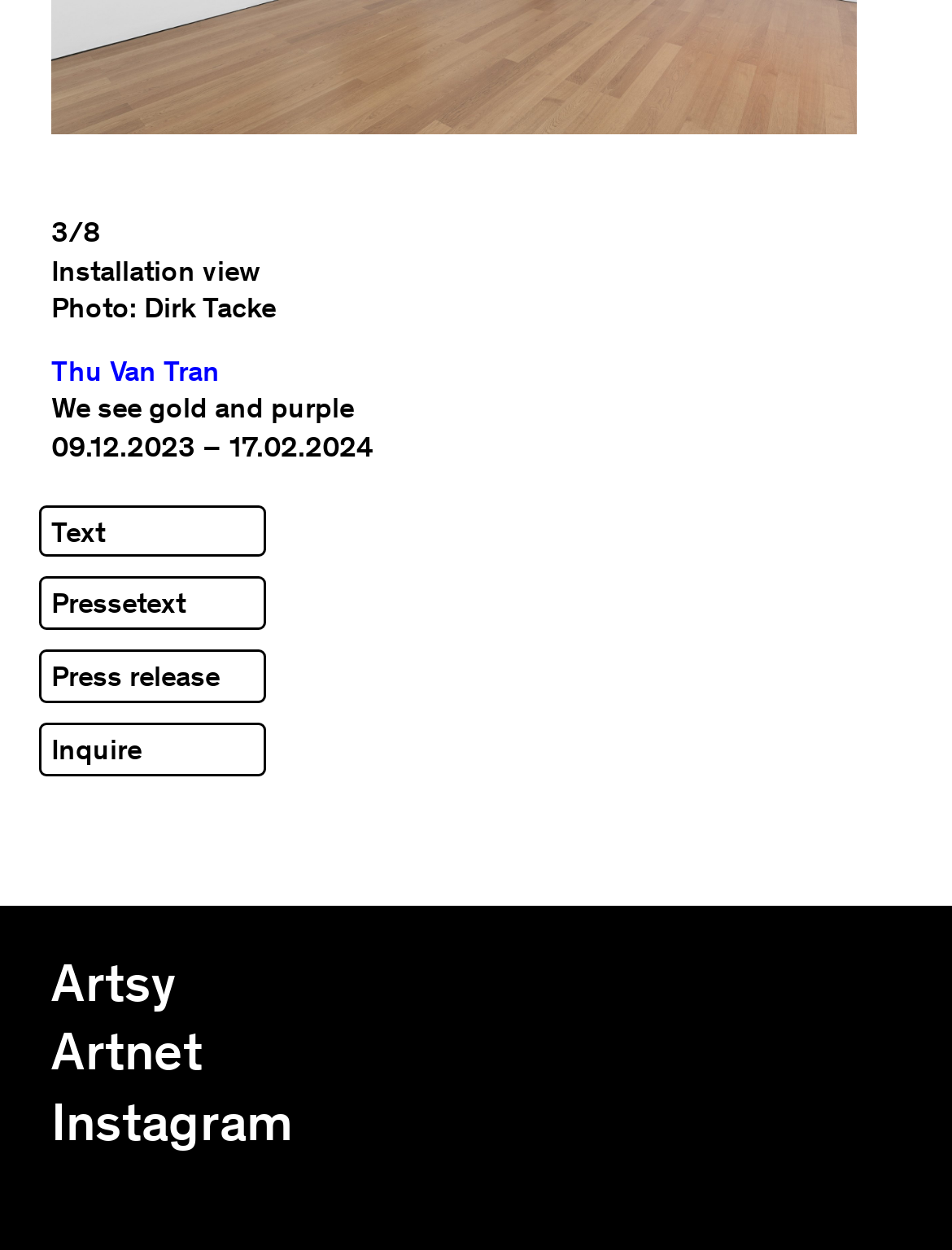Identify the bounding box for the UI element specified in this description: "Pressetext". The coordinates must be four float numbers between 0 and 1, formatted as [left, top, right, bottom].

[0.054, 0.473, 0.195, 0.497]